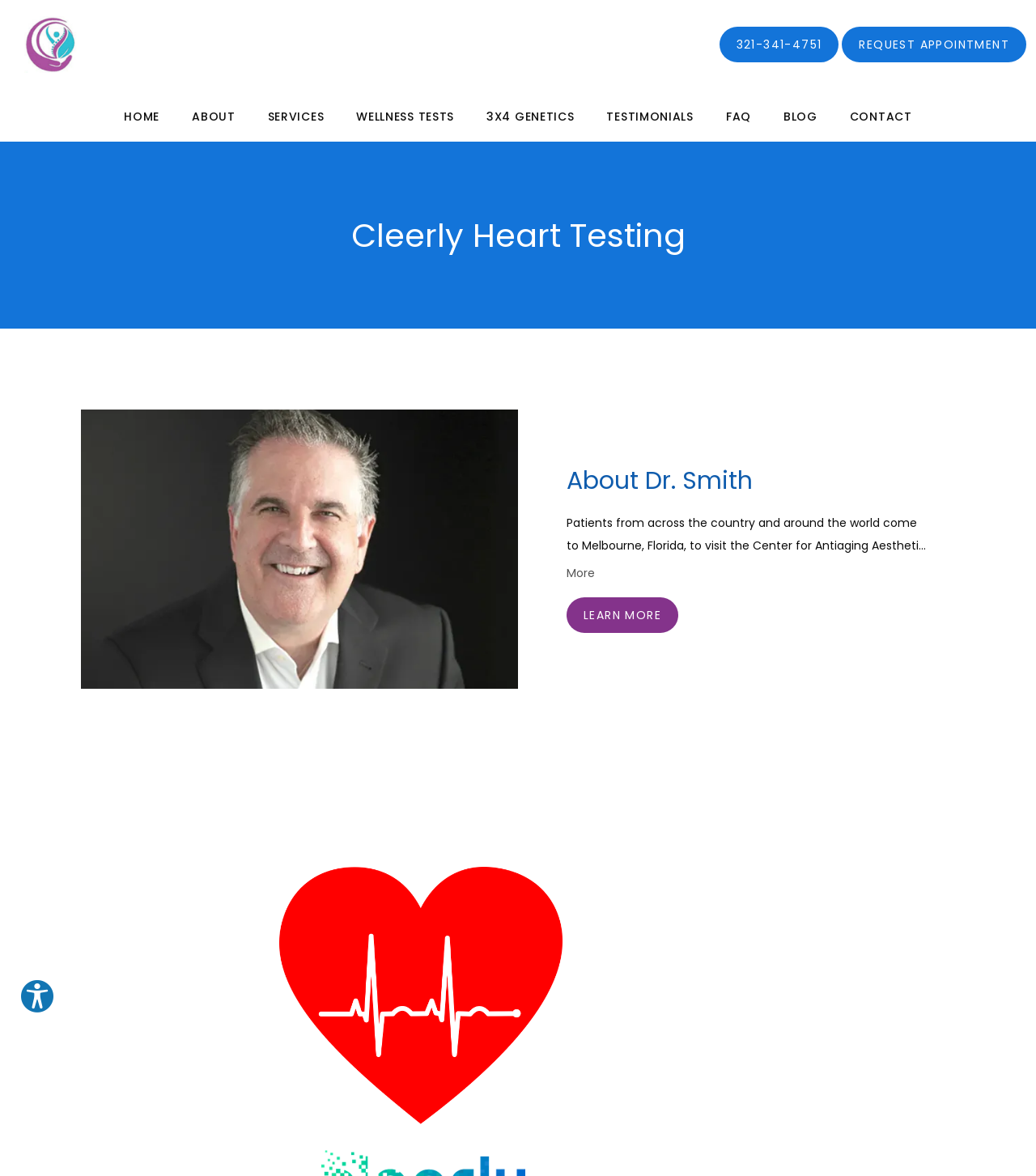Please identify the bounding box coordinates of the element on the webpage that should be clicked to follow this instruction: "Click the HOME link". The bounding box coordinates should be given as four float numbers between 0 and 1, formatted as [left, top, right, bottom].

[0.12, 0.092, 0.154, 0.106]